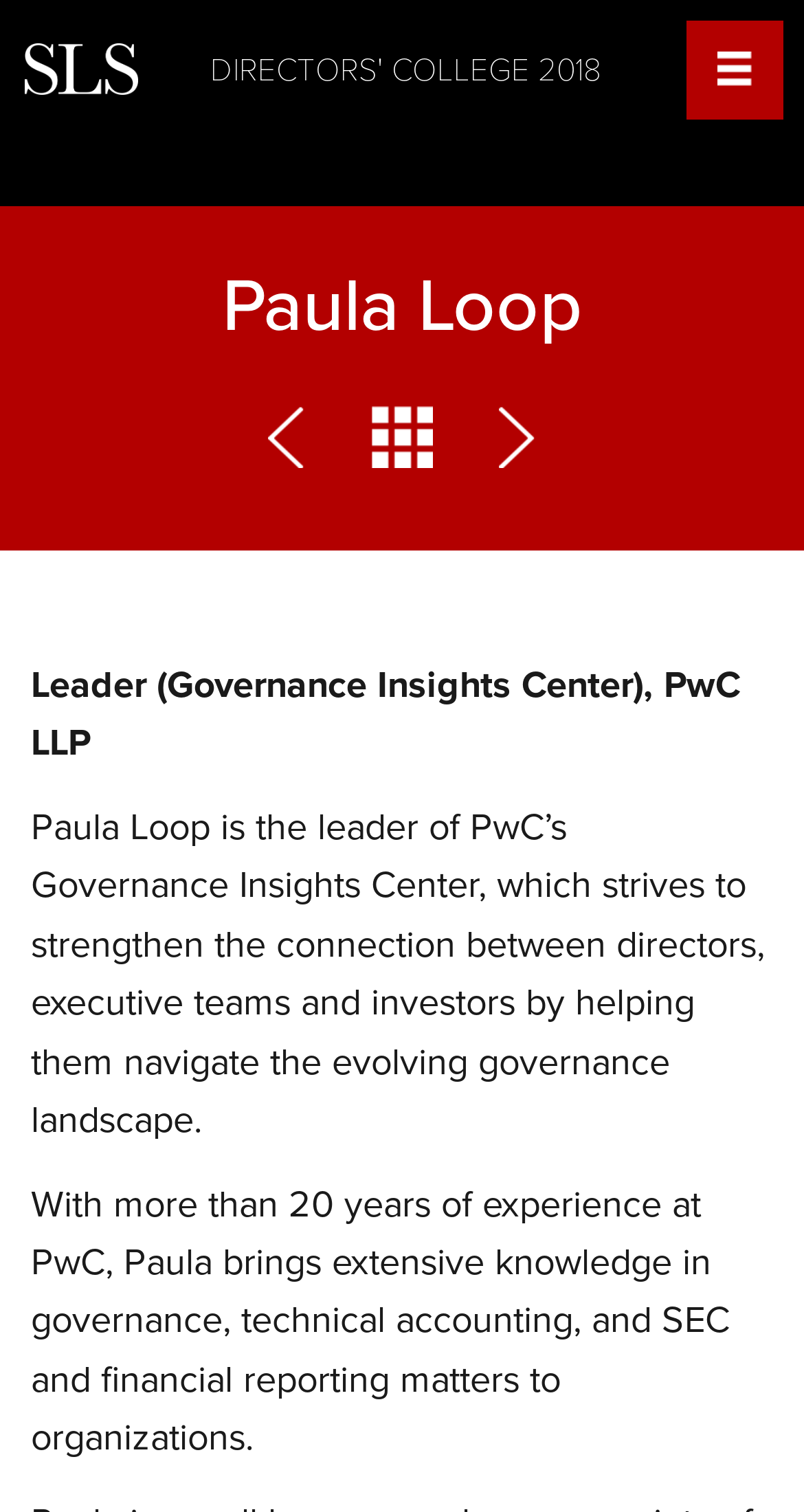Explain in detail what is displayed on the webpage.

The webpage is about Paula Loop, the leader of PwC's Governance Insights Center. At the top left corner, there is a logo of Directors' College 2018, which is a link. Below the logo, there is a heading with Paula Loop's name. To the right of the heading, there are three links, labeled as empty, "All", and empty, respectively. 

Below the links, there is a brief description of Paula Loop's role, stating that she is the leader of PwC's Governance Insights Center. This description is followed by a longer paragraph that explains the purpose of the Governance Insights Center, which is to strengthen the connection between directors, executive teams, and investors by helping them navigate the evolving governance landscape.

Further down, there is another paragraph that provides more information about Paula Loop's experience, stating that she has more than 20 years of experience at PwC and brings extensive knowledge in governance, technical accounting, and SEC and financial reporting matters to organizations. At the top right corner, there is a button with no label.